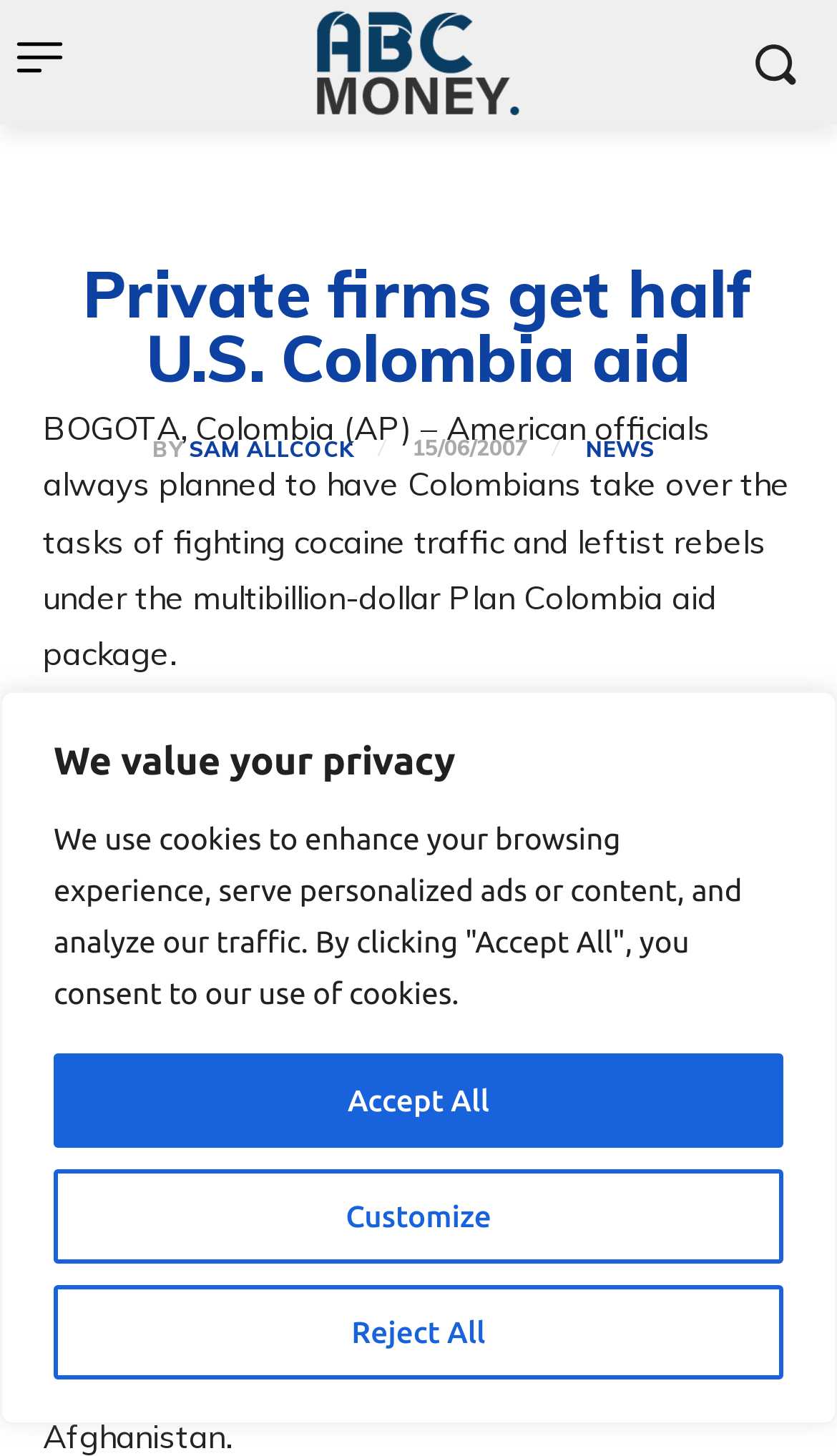Please determine the bounding box coordinates for the UI element described here. Use the format (top-left x, top-left y, bottom-right x, bottom-right y) with values bounded between 0 and 1: Accept All

[0.064, 0.723, 0.936, 0.788]